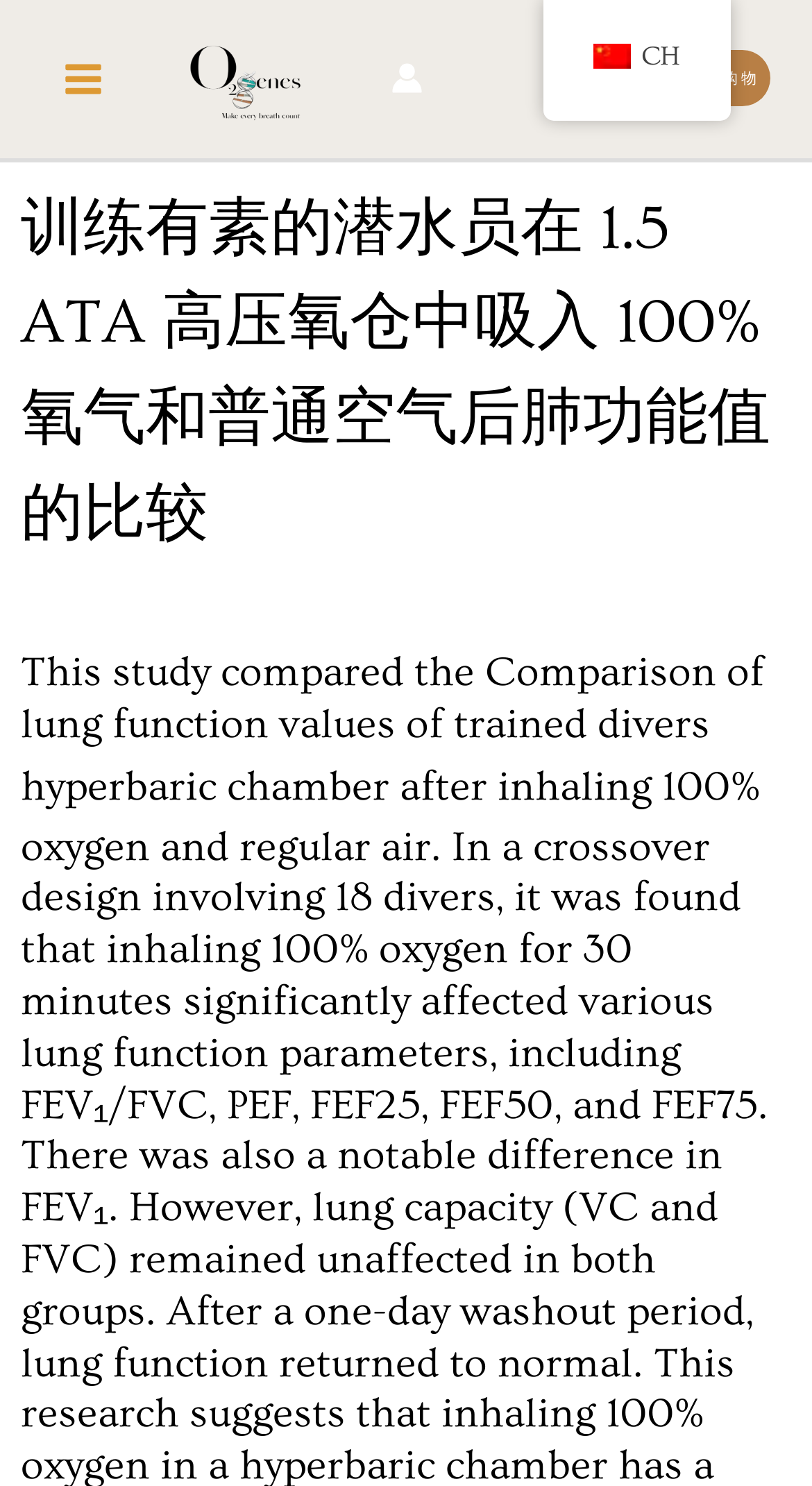What is the navigation menu item?
From the image, provide a succinct answer in one word or a short phrase.

主菜单